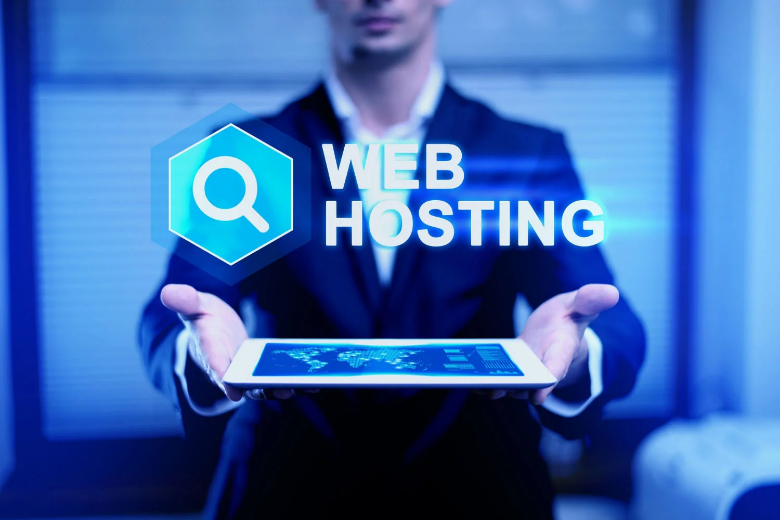Detail every aspect of the image in your caption.

In the image, a professional man dressed in a smart suit holds a tablet in front of him, emphasizing the concept of "Web Hosting." The tablet displays a map or data visual that suggests connectivity and online presence. Above the tablet, the words "WEB HOSTING" appear prominently, accompanied by a search icon, symbolizing the digital services related to web hosting. The scene is softly illuminated, creating a sleek and modern atmosphere that reflects the technological nature of web hosting services. This visual encapsulates the essence of establishing an online identity and managing web presence effectively.